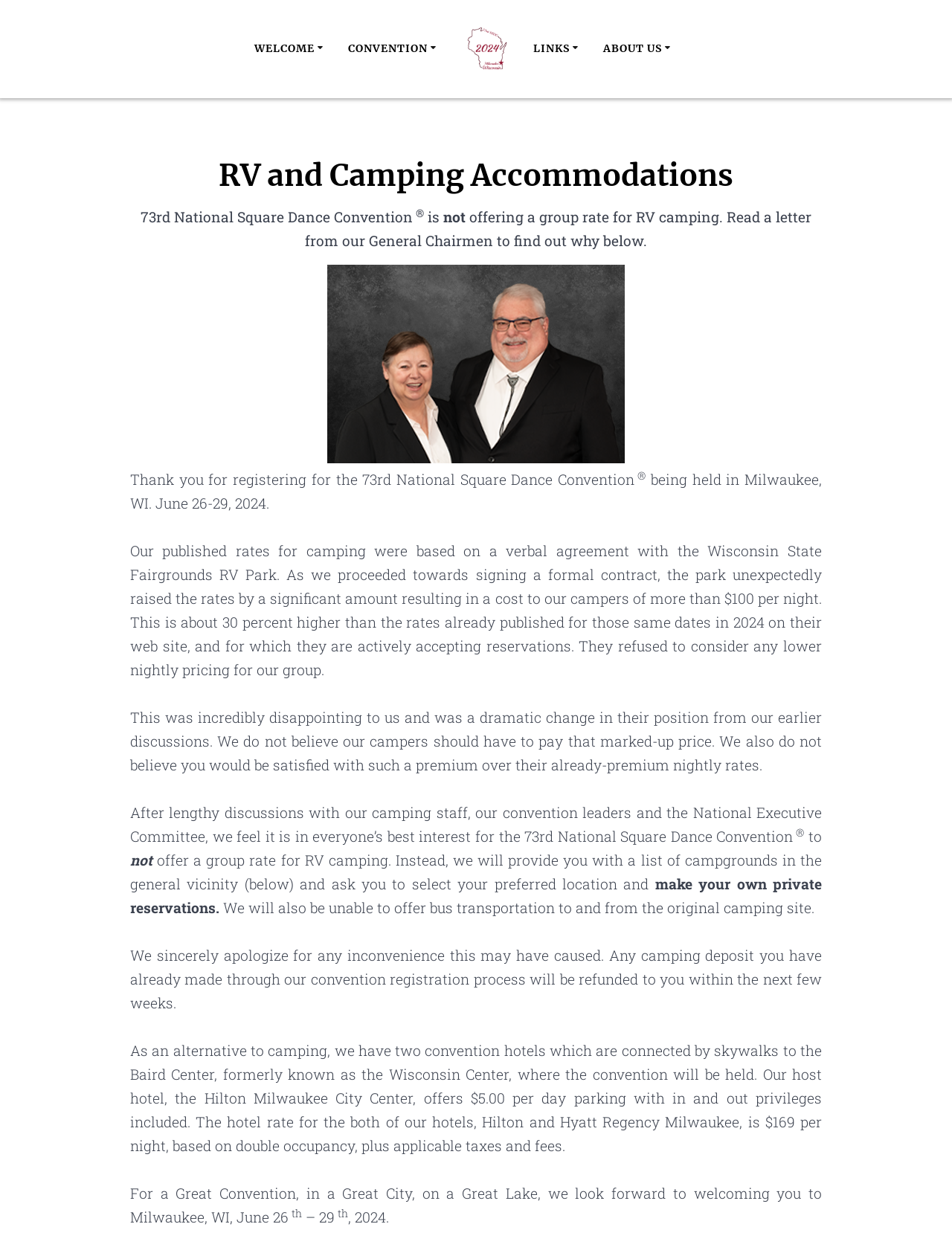How many hotels are listed on the webpage?
Provide a comprehensive and detailed answer to the question.

I found the answer by looking at the links under the 'Hotels' section, which are 'Fairfield Inn and Suites', 'SpringHill Suites', 'DoubleTree', 'Hilton Milwaukee City Center', and 'The Hyatt Regency Hotel'. There are 5 links in total.